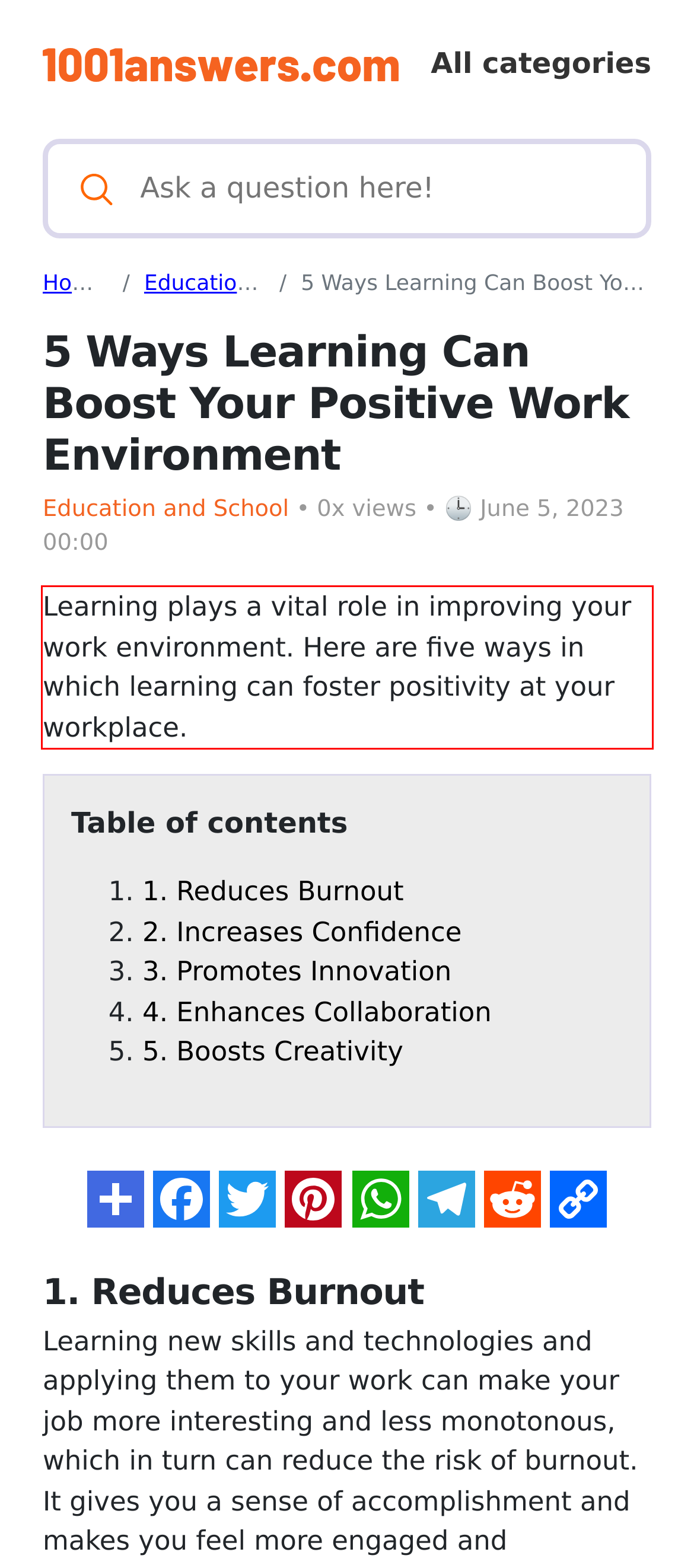In the given screenshot, locate the red bounding box and extract the text content from within it.

Learning plays a vital role in improving your work environment. Here are five ways in which learning can foster positivity at your workplace.